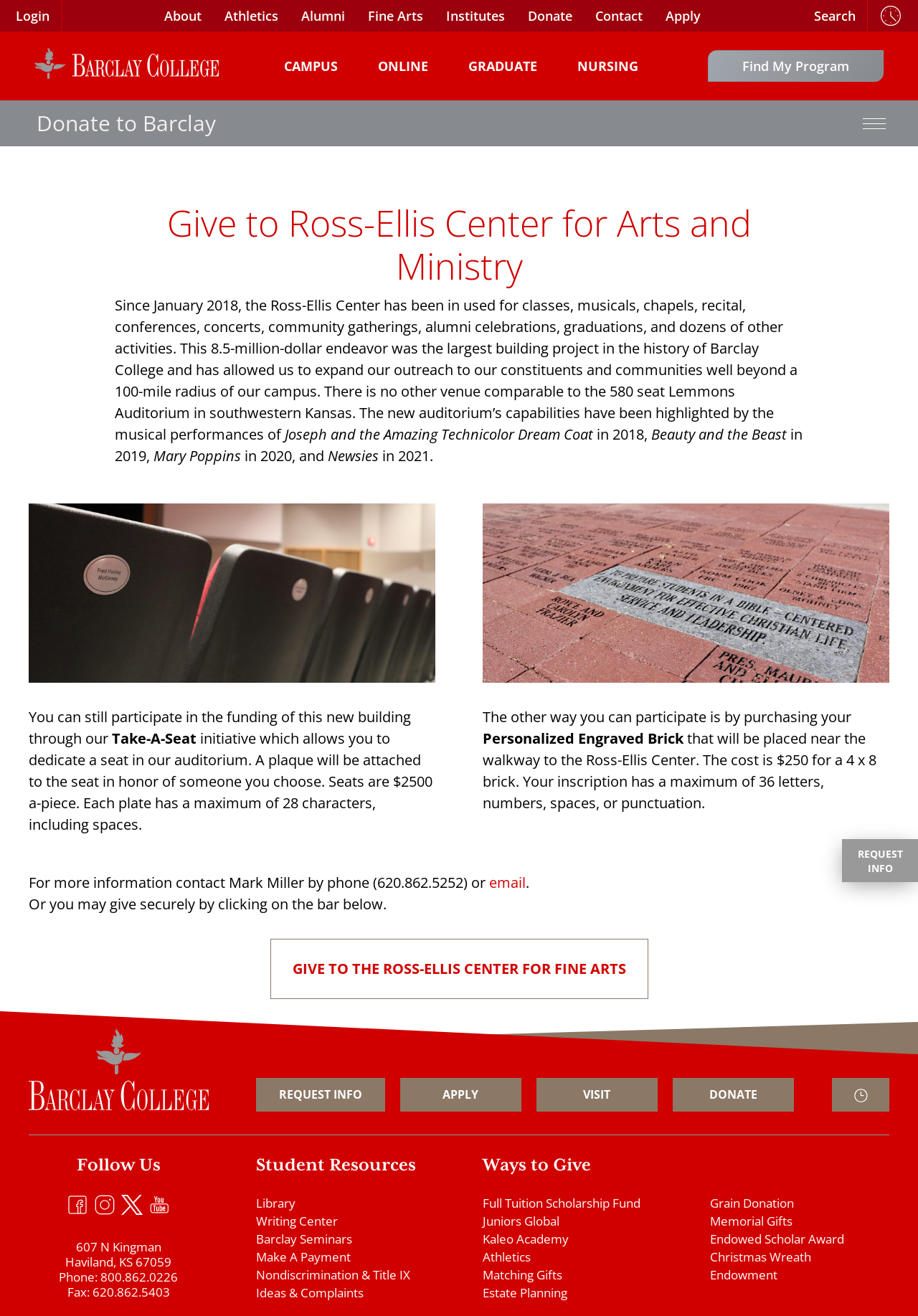Using a single word or phrase, answer the following question: 
What is the address of Barclay College?

607 N Kingman, Haviland, KS 67059